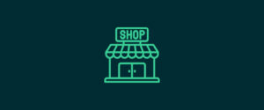Elaborate on the details you observe in the image.

The image features a simple yet effective icon of a storefront, prominently displaying the word "SHOP" above a stylized building with a canopy roof. The design uses a minimalistic green outline against a dark background, emphasizing the theme of commerce and retail. This icon serves as a visual representation for a directory or listing associated with local businesses, inviting viewers to explore options in a marketplace. The clean lines and approachable design suggest a welcoming shopping experience, ideal for an online platform promoting various vendors and services.